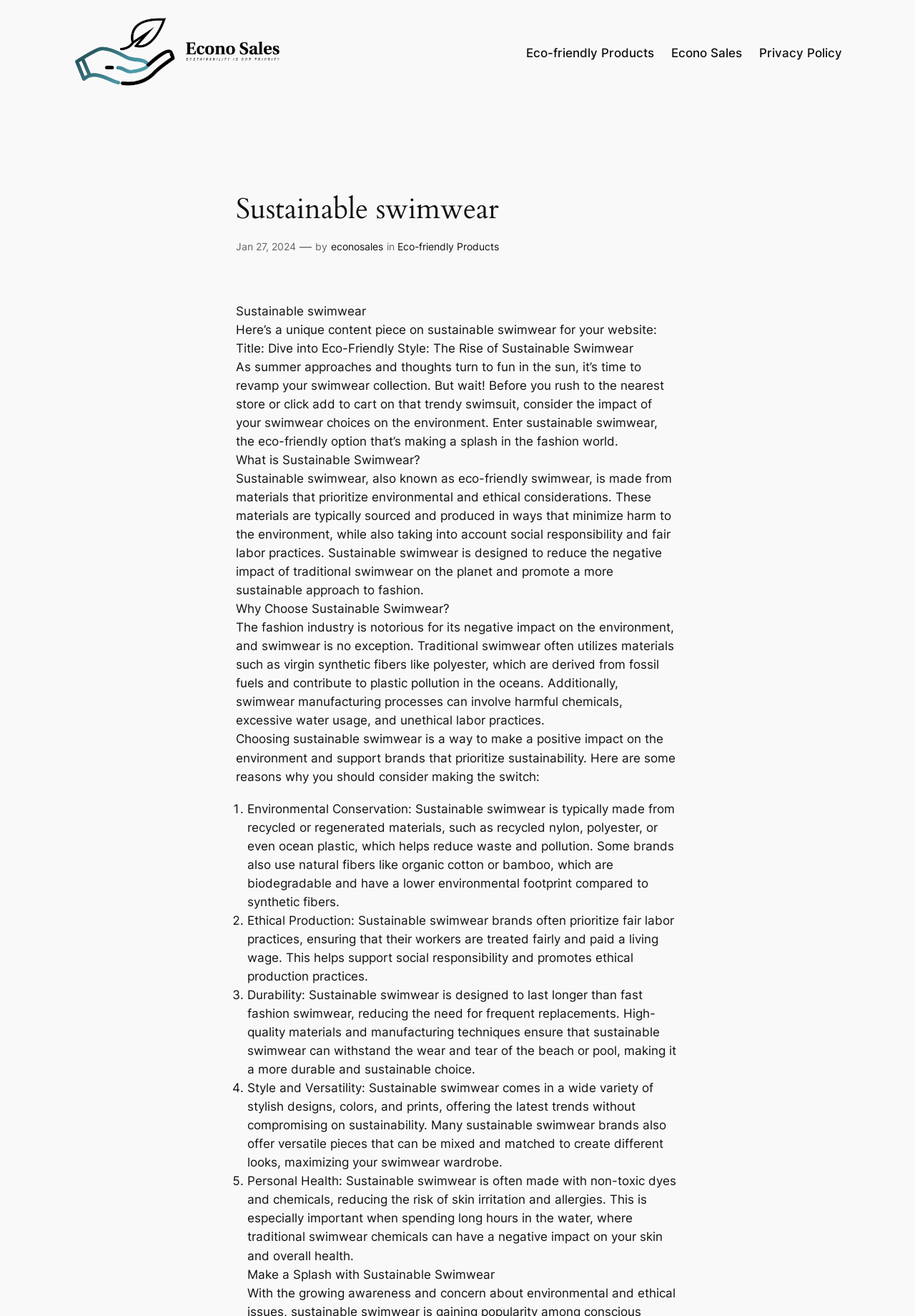Answer the question in one word or a short phrase:
What is the title of the content piece on sustainable swimwear?

Dive into Eco-Friendly Style: The Rise of Sustainable Swimwear